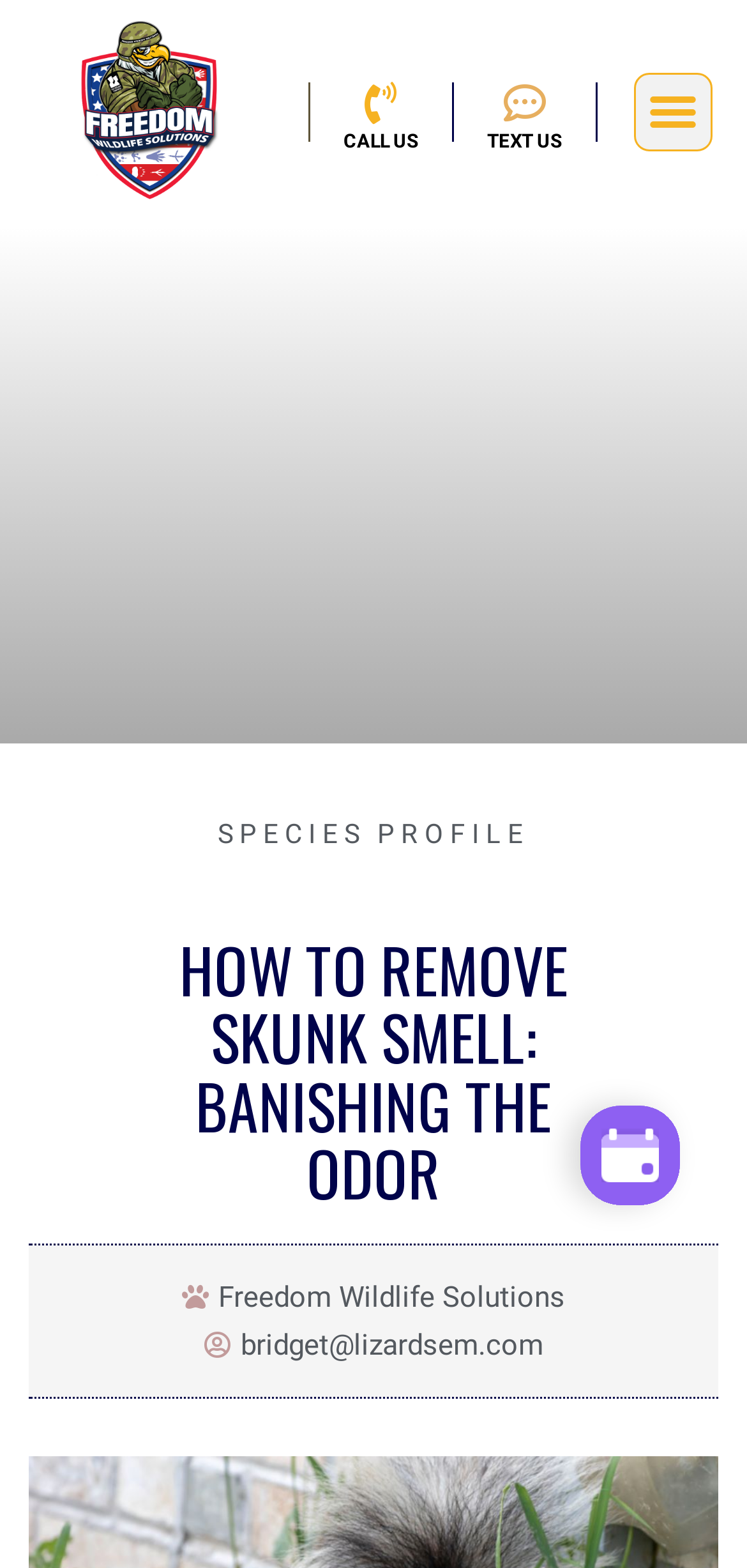What is the main topic of the webpage?
Can you give a detailed and elaborate answer to the question?

I inferred the main topic of the webpage by looking at the heading element with the text 'HOW TO REMOVE SKUNK SMELL: BANISHING THE ODOR' located at [0.192, 0.596, 0.808, 0.768], which is a prominent element on the page.